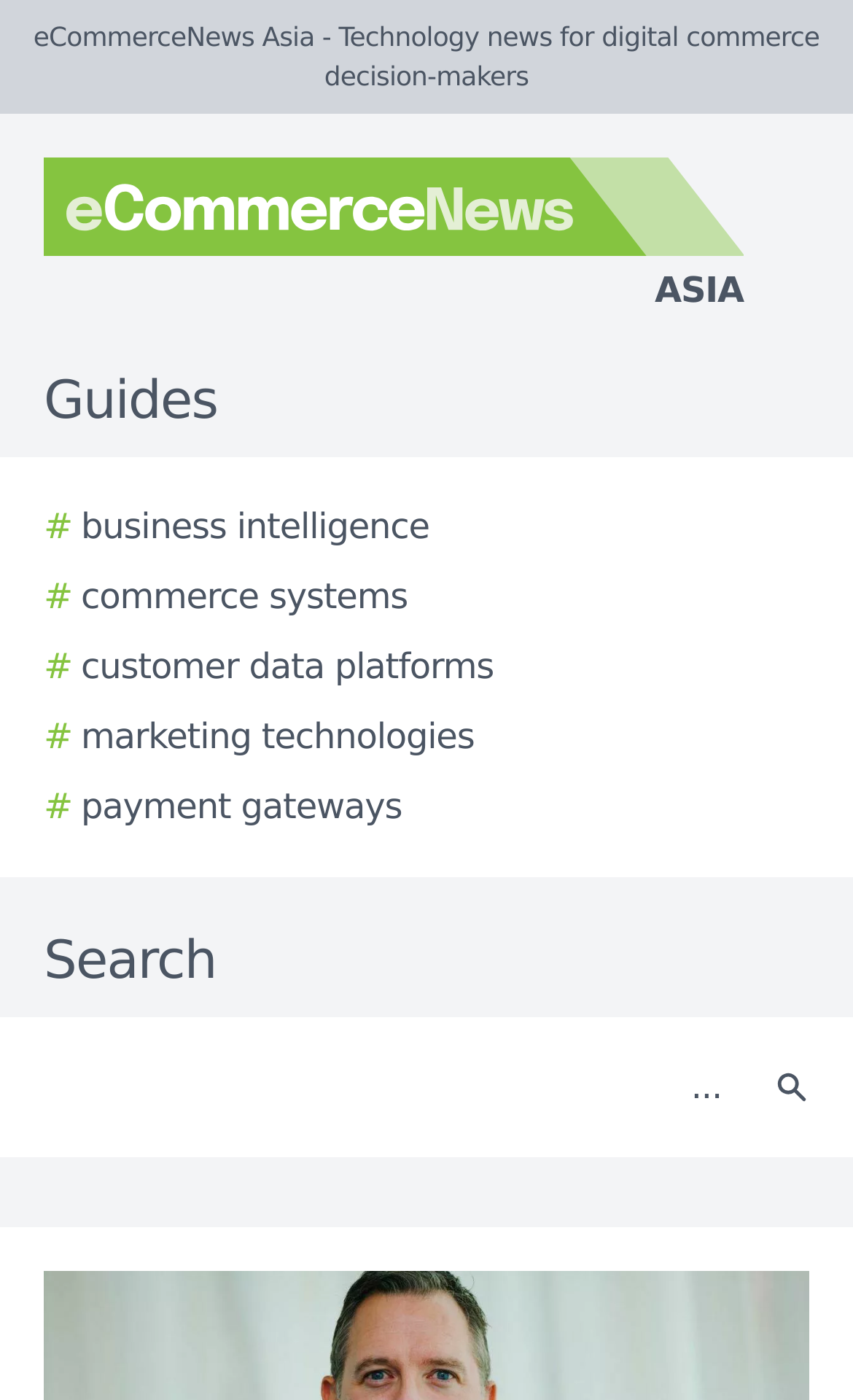Please determine the bounding box of the UI element that matches this description: # commerce systems. The coordinates should be given as (top-left x, top-left y, bottom-right x, bottom-right y), with all values between 0 and 1.

[0.051, 0.408, 0.478, 0.445]